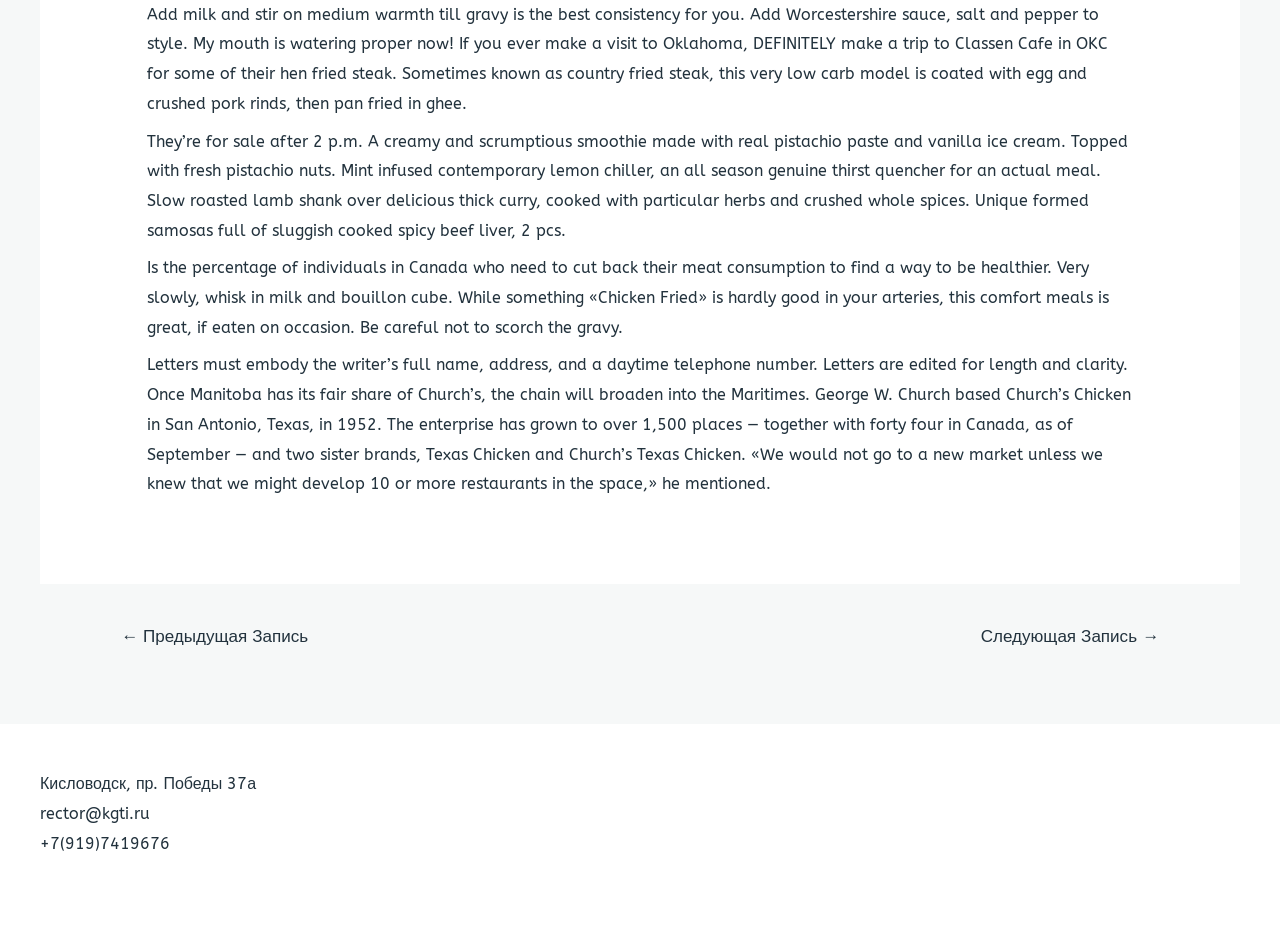What is the recipe described in the text?
Kindly answer the question with as much detail as you can.

The text describes a recipe for chicken fried steak, which involves coating the steak with egg and crushed pork rinds, then pan-frying it in ghee. The recipe also includes instructions for making a gravy with milk, Worcestershire sauce, salt, and pepper.